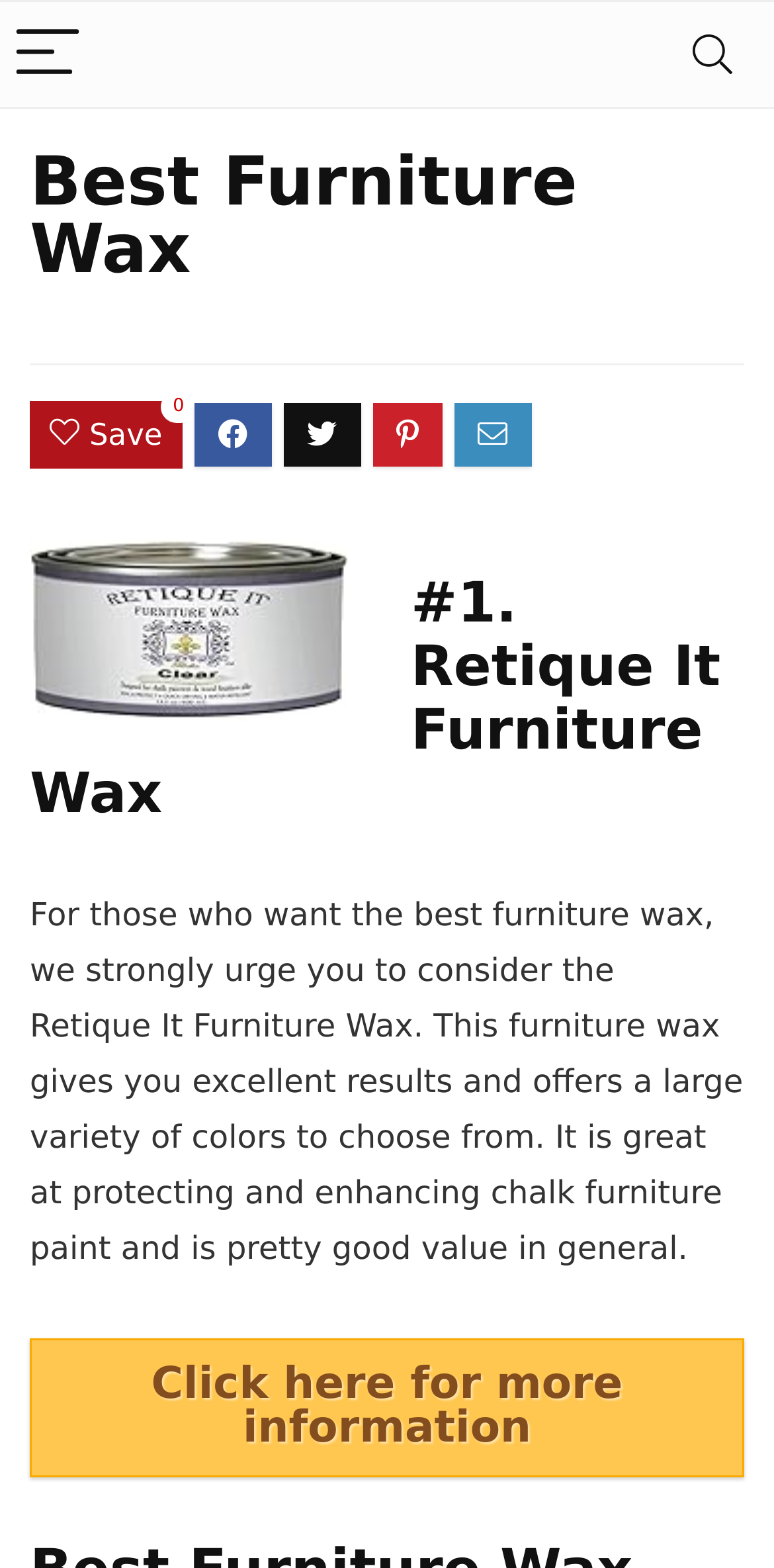Provide the bounding box for the UI element matching this description: "aria-label="Search"".

[0.859, 0.001, 0.982, 0.068]